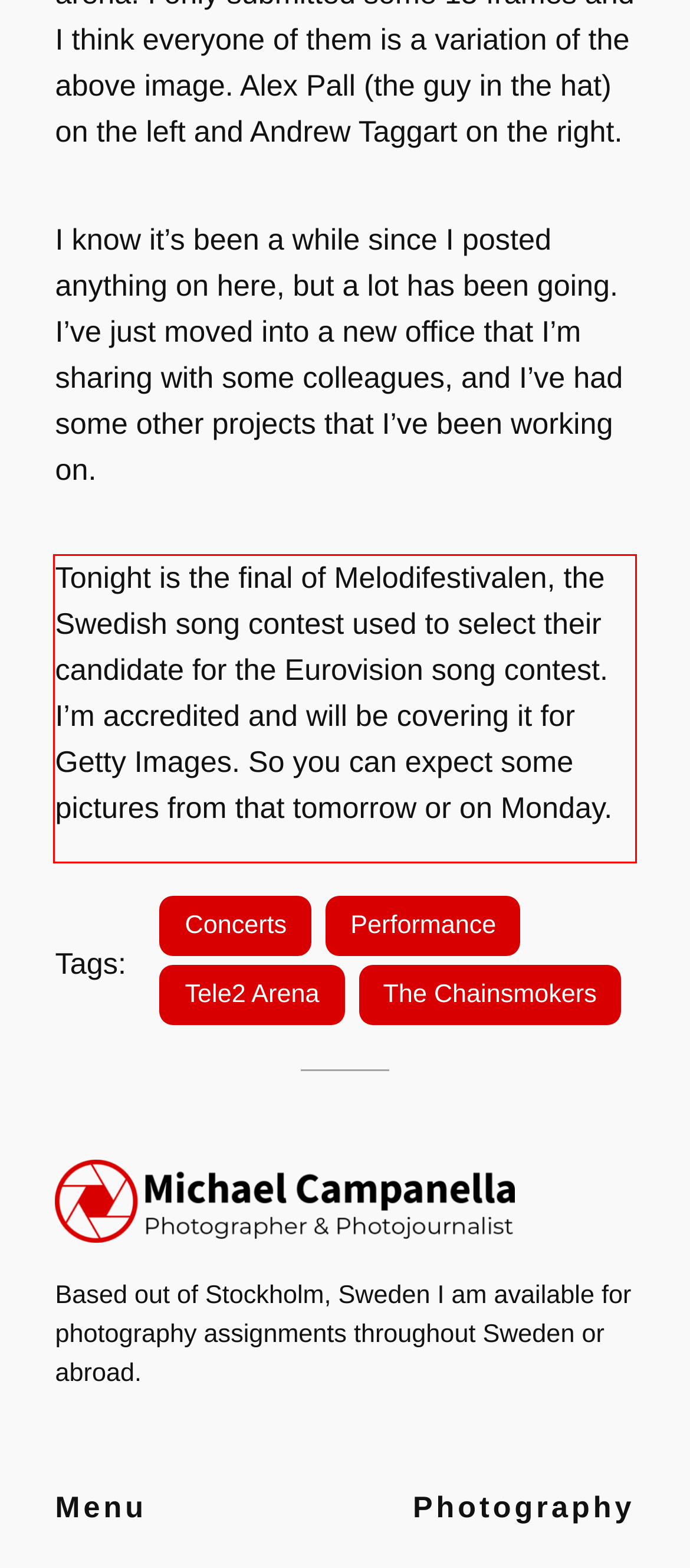You have a screenshot with a red rectangle around a UI element. Recognize and extract the text within this red bounding box using OCR.

Tonight is the final of Melodifestivalen, the Swedish song contest used to select their candidate for the Eurovision song contest. I’m accredited and will be covering it for Getty Images. So you can expect some pictures from that tomorrow or on Monday.